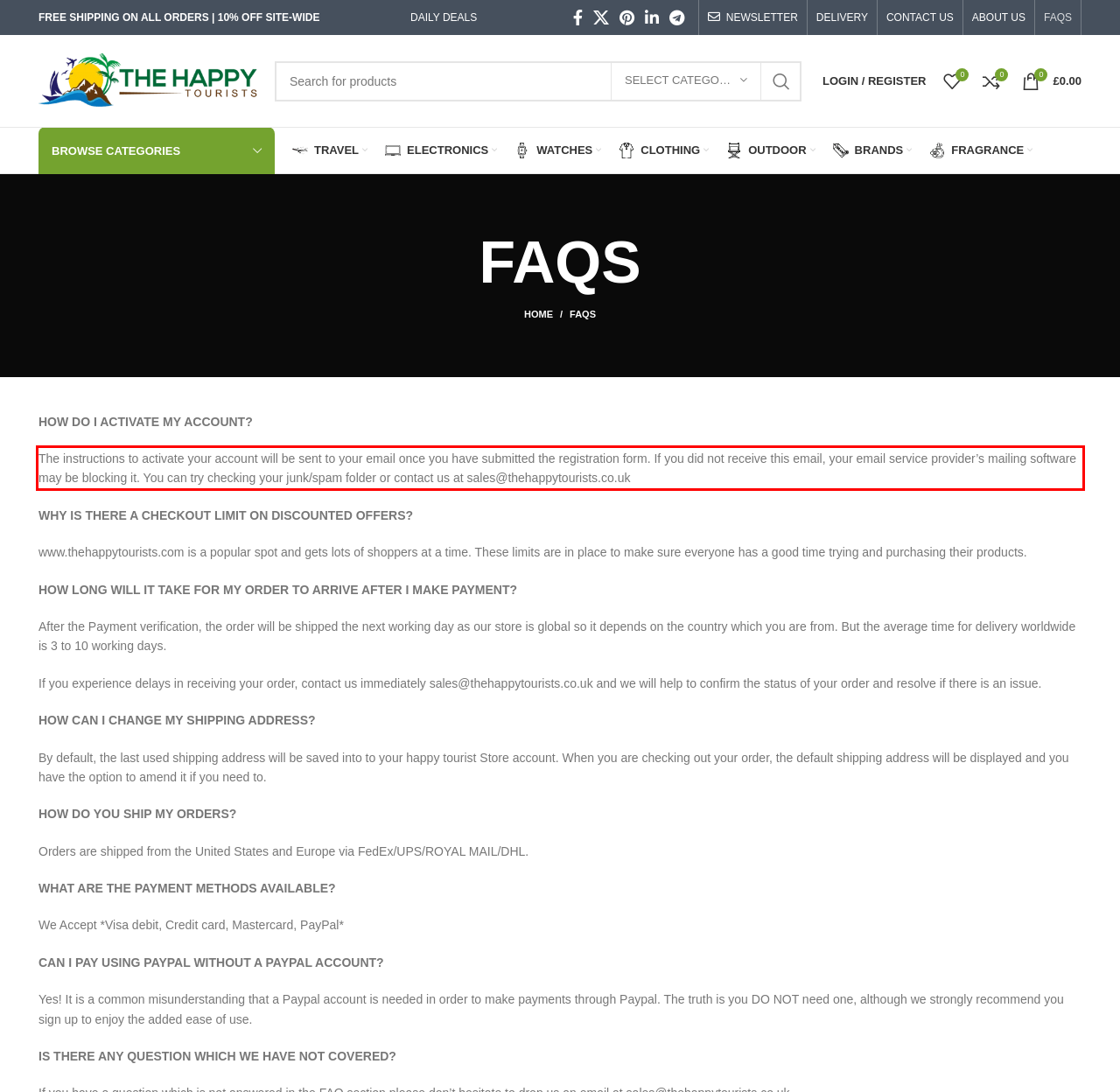You have a screenshot of a webpage, and there is a red bounding box around a UI element. Utilize OCR to extract the text within this red bounding box.

The instructions to activate your account will be sent to your email once you have submitted the registration form. If you did not receive this email, your email service provider’s mailing software may be blocking it. You can try checking your junk/spam folder or contact us at sales@thehappytourists.co.uk